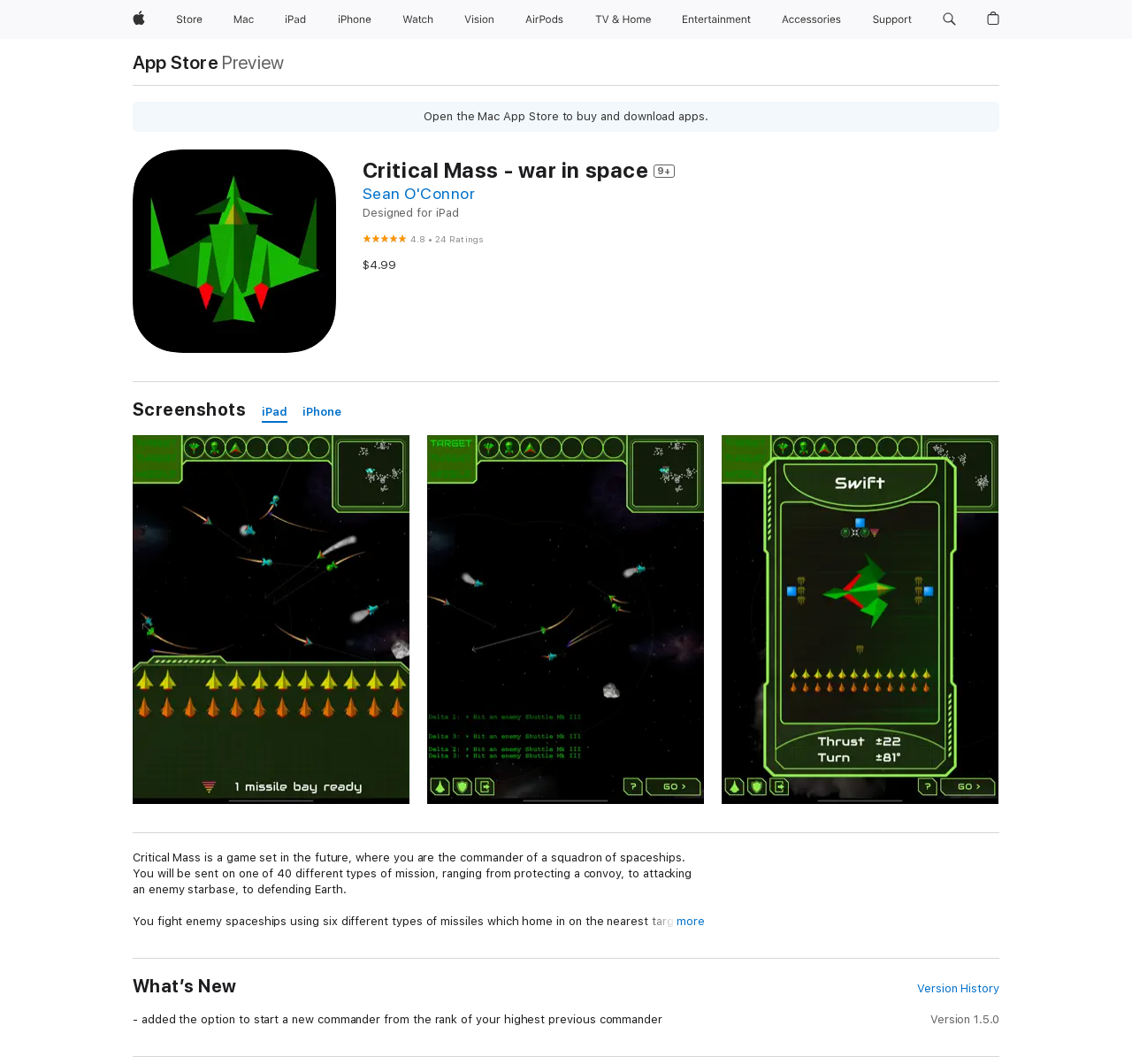Locate the bounding box coordinates of the UI element described by: "aria-label="TV and Home menu"". Provide the coordinates as four float numbers between 0 and 1, formatted as [left, top, right, bottom].

[0.57, 0.0, 0.588, 0.037]